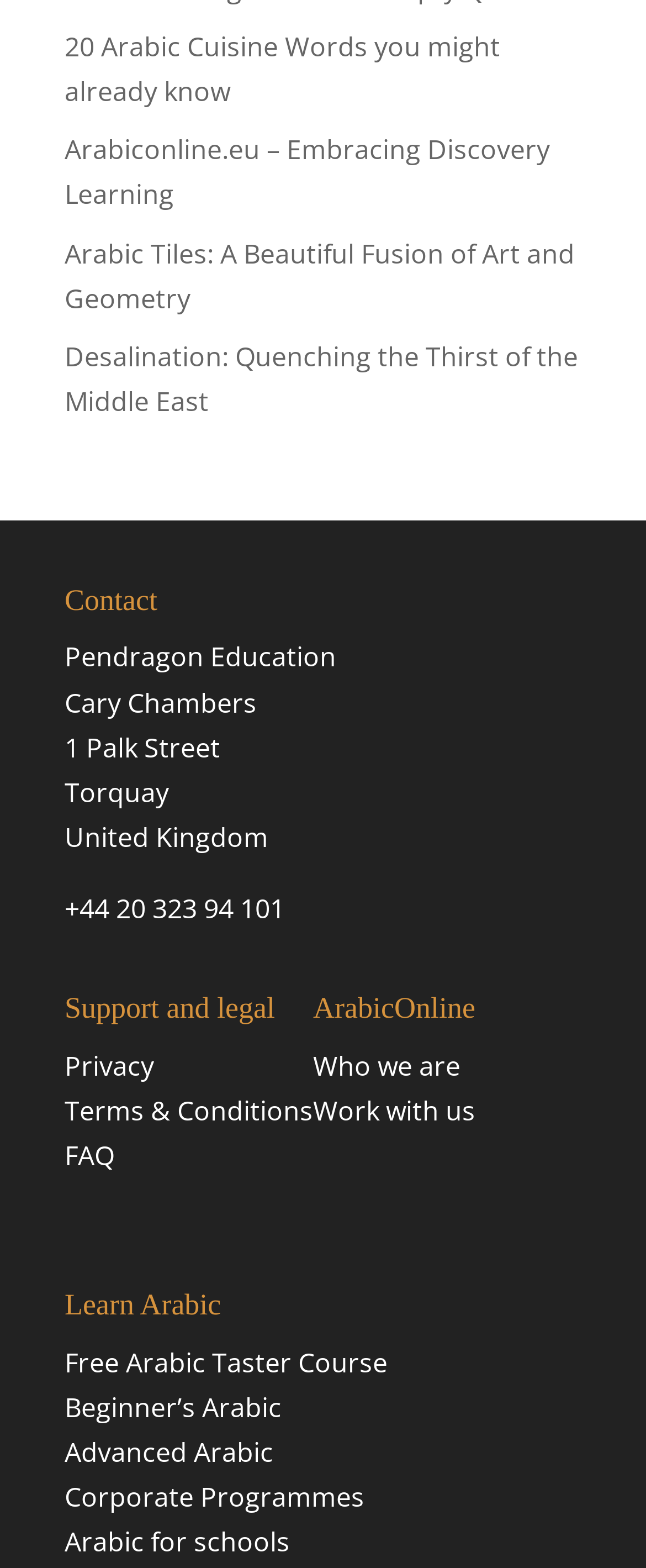Identify the bounding box of the UI component described as: "FAQ".

[0.1, 0.726, 0.177, 0.749]